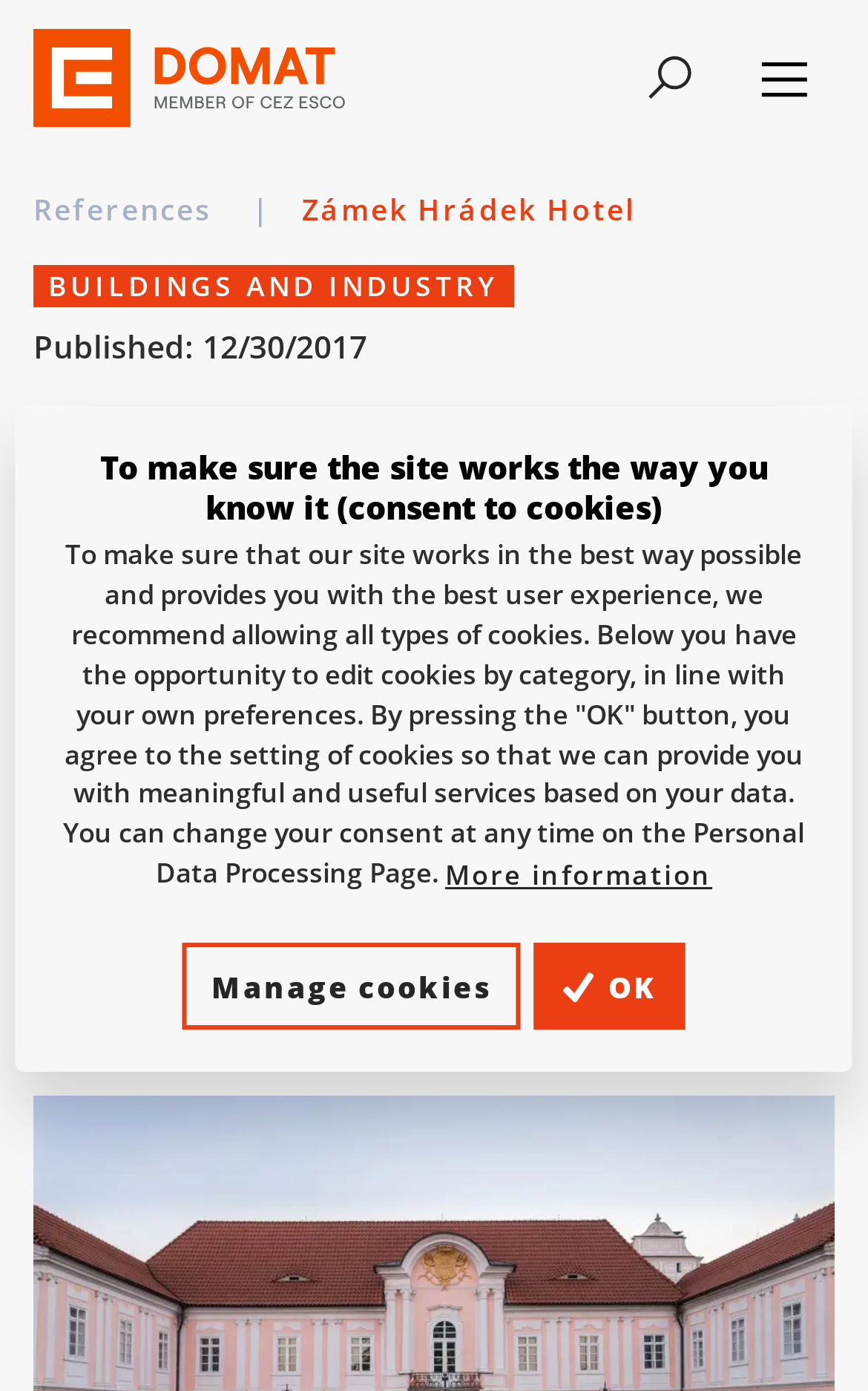Give a concise answer of one word or phrase to the question: 
What is the name of the museum located in the hotel?

Museum of František Pravda